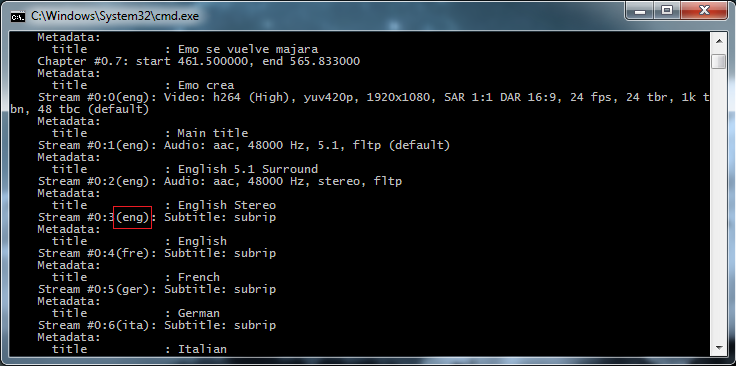Offer a detailed explanation of the image and its components.

The image displays a command line output from a video processing tool, likely FFmpeg, showcasing the metadata of a video file titled "Emo se vuelve majara." The output details the various streams associated with the video, including video resolutions, audio formats, and embedded subtitle tracks. 

Key highlights include:

- **Video Information**: The video is encoded in H.264 format, with a resolution of 1920x1080, aspect ratio of 16:9, and a frame rate of 24 fps.
- **Audio Streams**: Two audio tracks are provided, one in English with 5.1 surround sound and another in stereo format.
- **Subtitle Tracks**: The output lists multiple subtitle tracks in different languages, including English, French, German, and Italian, each identified as "subrip" subtitles.

This comprehensive overview aids users in understanding the available multimedia components embedded within the video file, essential for playback compatibility and subtitle options.